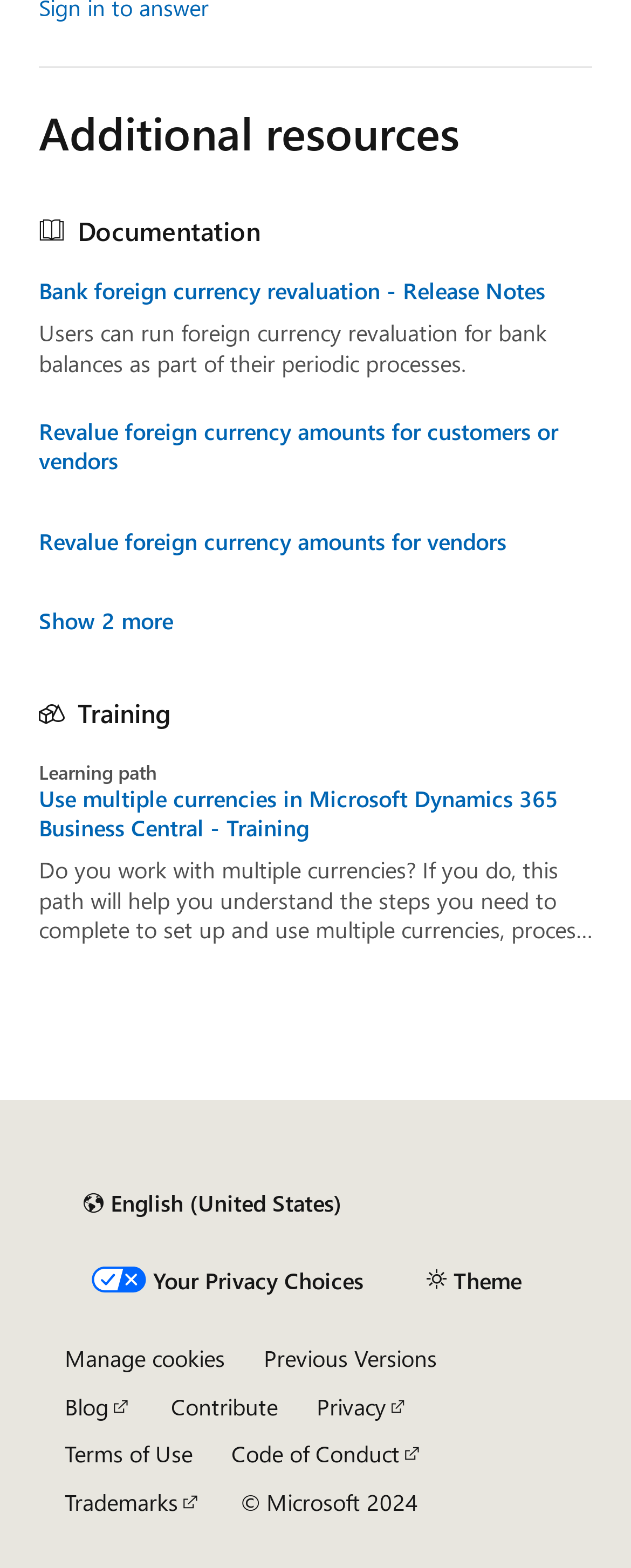Find the coordinates for the bounding box of the element with this description: "Manage cookies".

[0.103, 0.858, 0.356, 0.875]